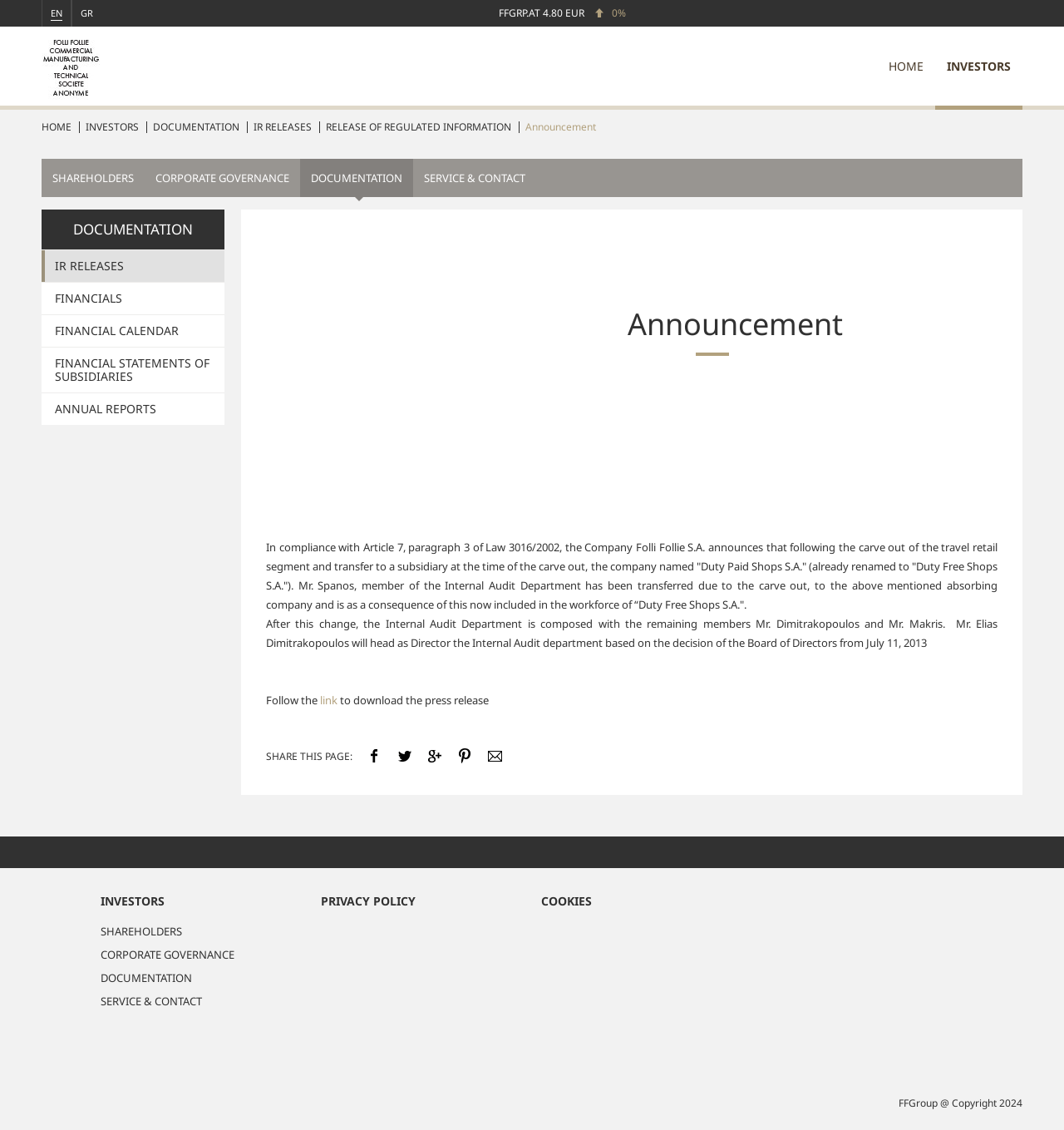Using the details in the image, give a detailed response to the question below:
What is the company name mentioned in the announcement?

The company name is mentioned in the first paragraph of the announcement, which states 'In compliance with Article 7, paragraph 3 of Law 3016/2002, the Company Folli Follie S.A. announces...'.